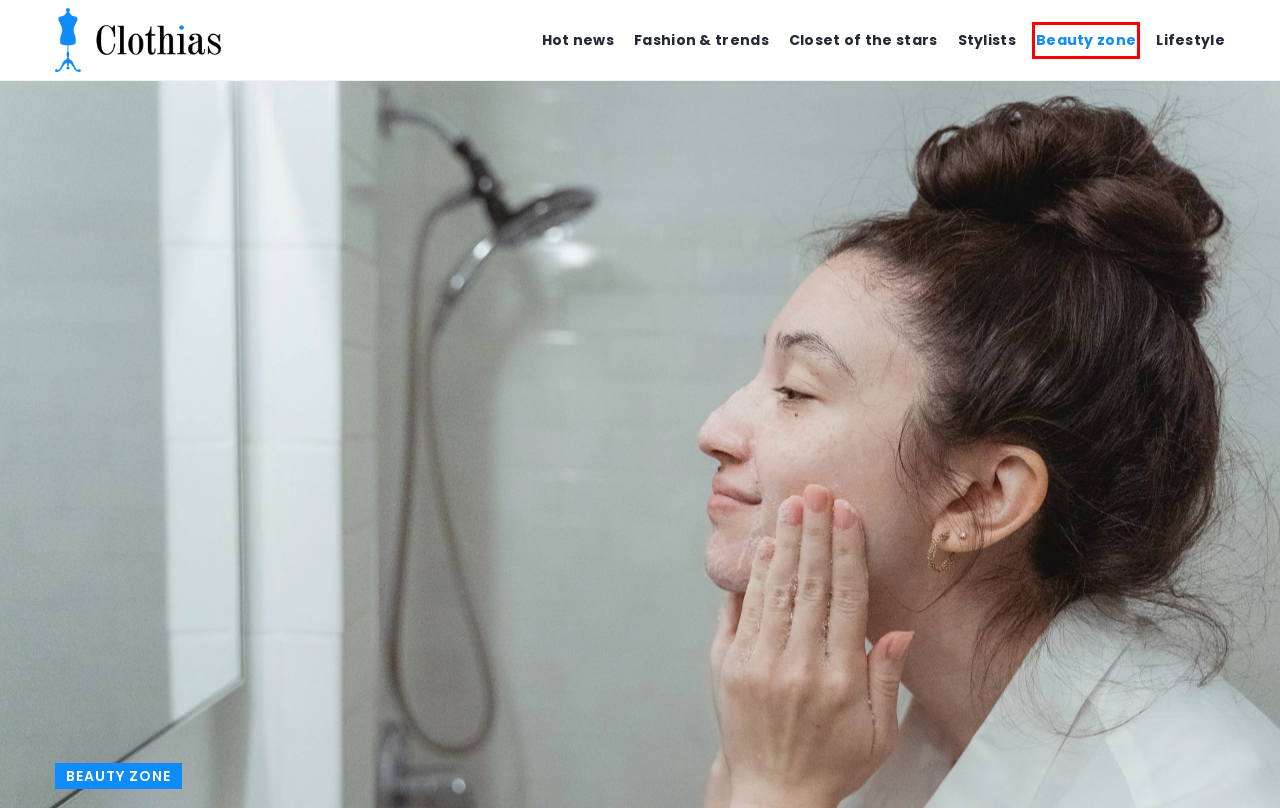Review the screenshot of a webpage that includes a red bounding box. Choose the most suitable webpage description that matches the new webpage after clicking the element within the red bounding box. Here are the candidates:
A. Lifestyle Archives - Clothias
B. Fashion & trends Archives - Clothias
C. Stylists Archives - Clothias
D. Does the Hair Dryer Damage My Hair? - Clothias
E. Privacy policy - Clothias
F. Beauty zone Archives - Clothias
G. Hot news Archives - Clothias
H. Closet of the stars Archives - Clothias

F